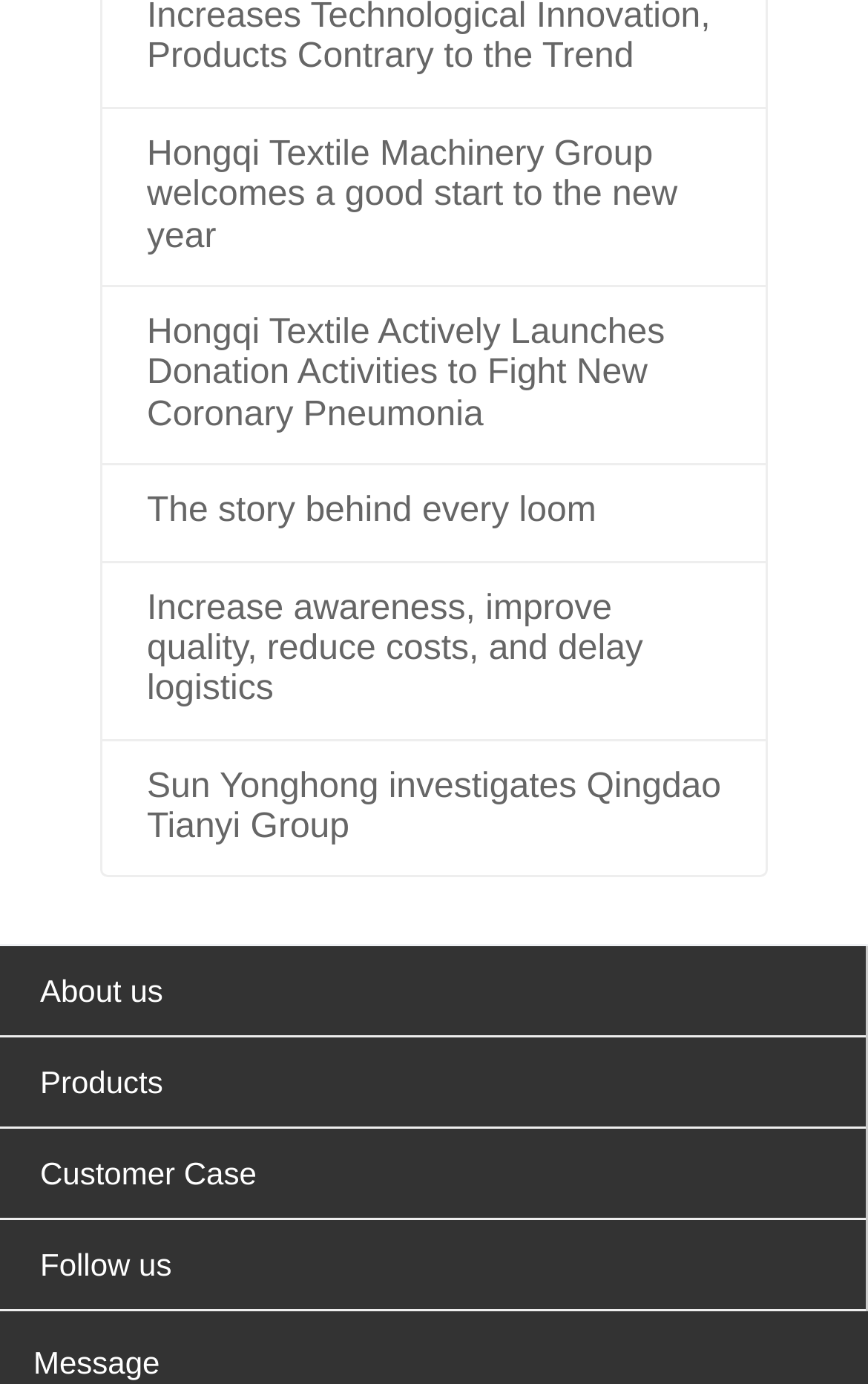Based on the element description: "The story behind every loom", identify the UI element and provide its bounding box coordinates. Use four float numbers between 0 and 1, [left, top, right, bottom].

[0.169, 0.356, 0.687, 0.383]